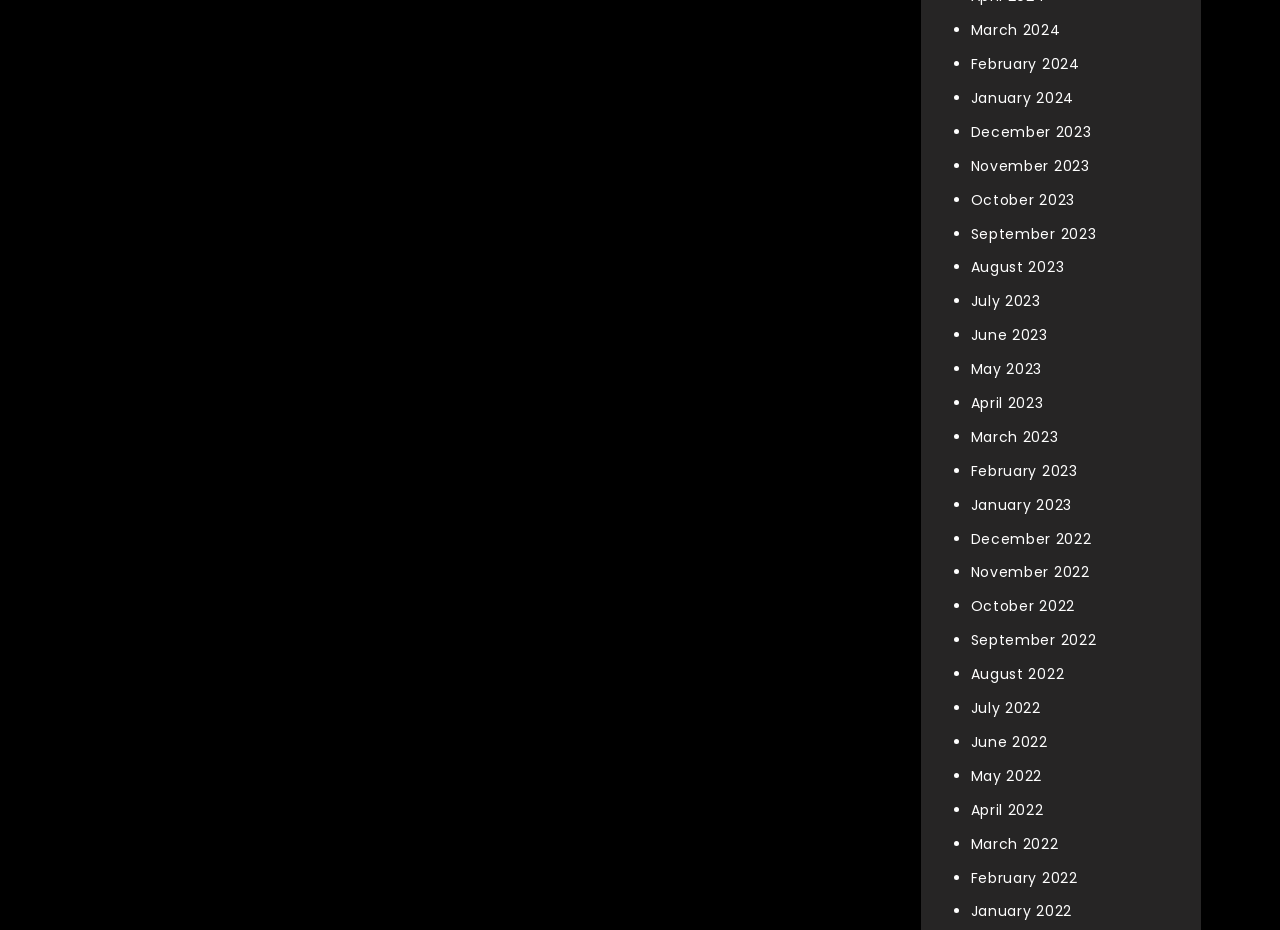Determine the bounding box coordinates for the clickable element to execute this instruction: "View February 2023". Provide the coordinates as four float numbers between 0 and 1, i.e., [left, top, right, bottom].

[0.758, 0.495, 0.842, 0.517]